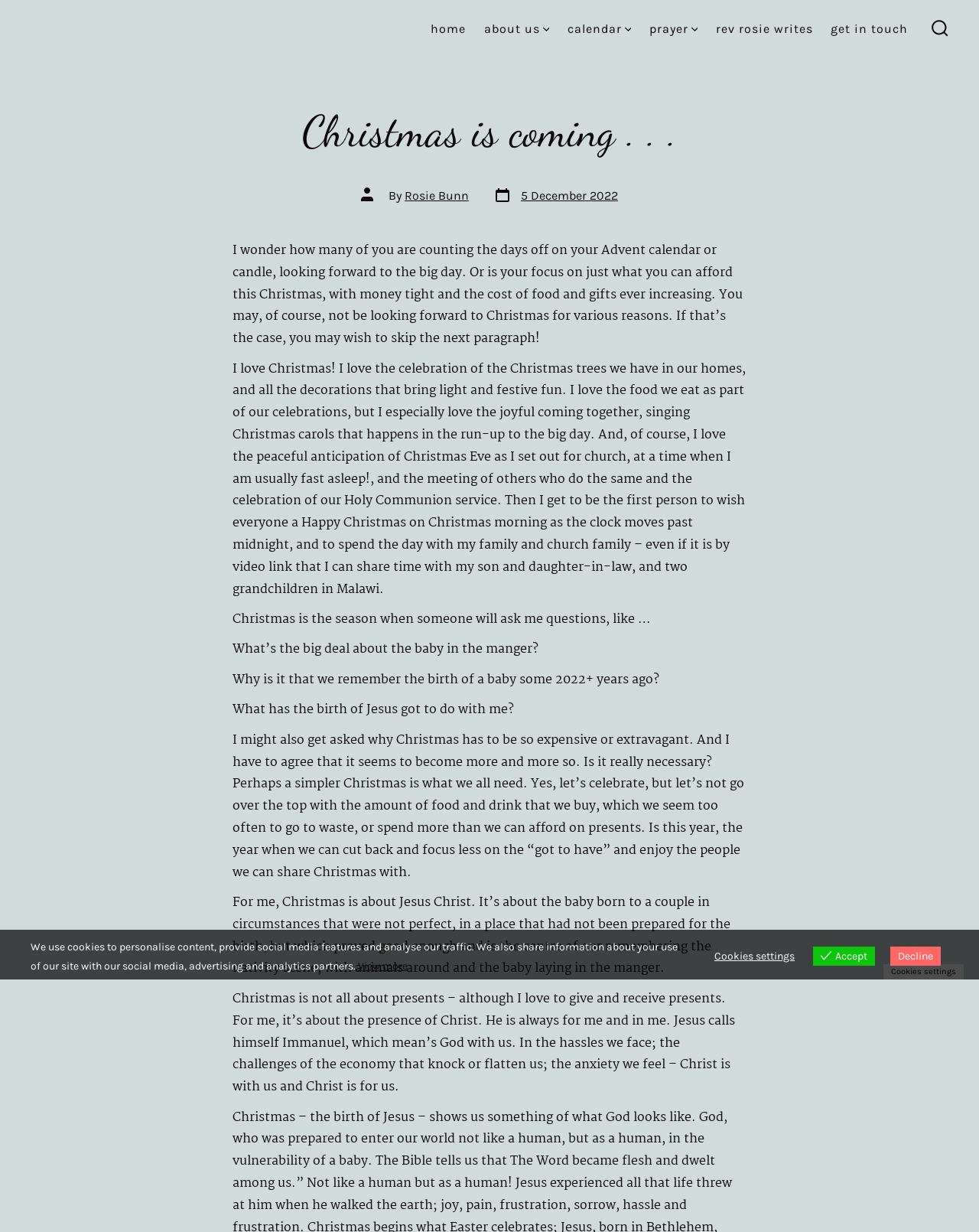Could you determine the bounding box coordinates of the clickable element to complete the instruction: "Click the search toggle button"? Provide the coordinates as four float numbers between 0 and 1, i.e., [left, top, right, bottom].

[0.942, 0.009, 0.978, 0.039]